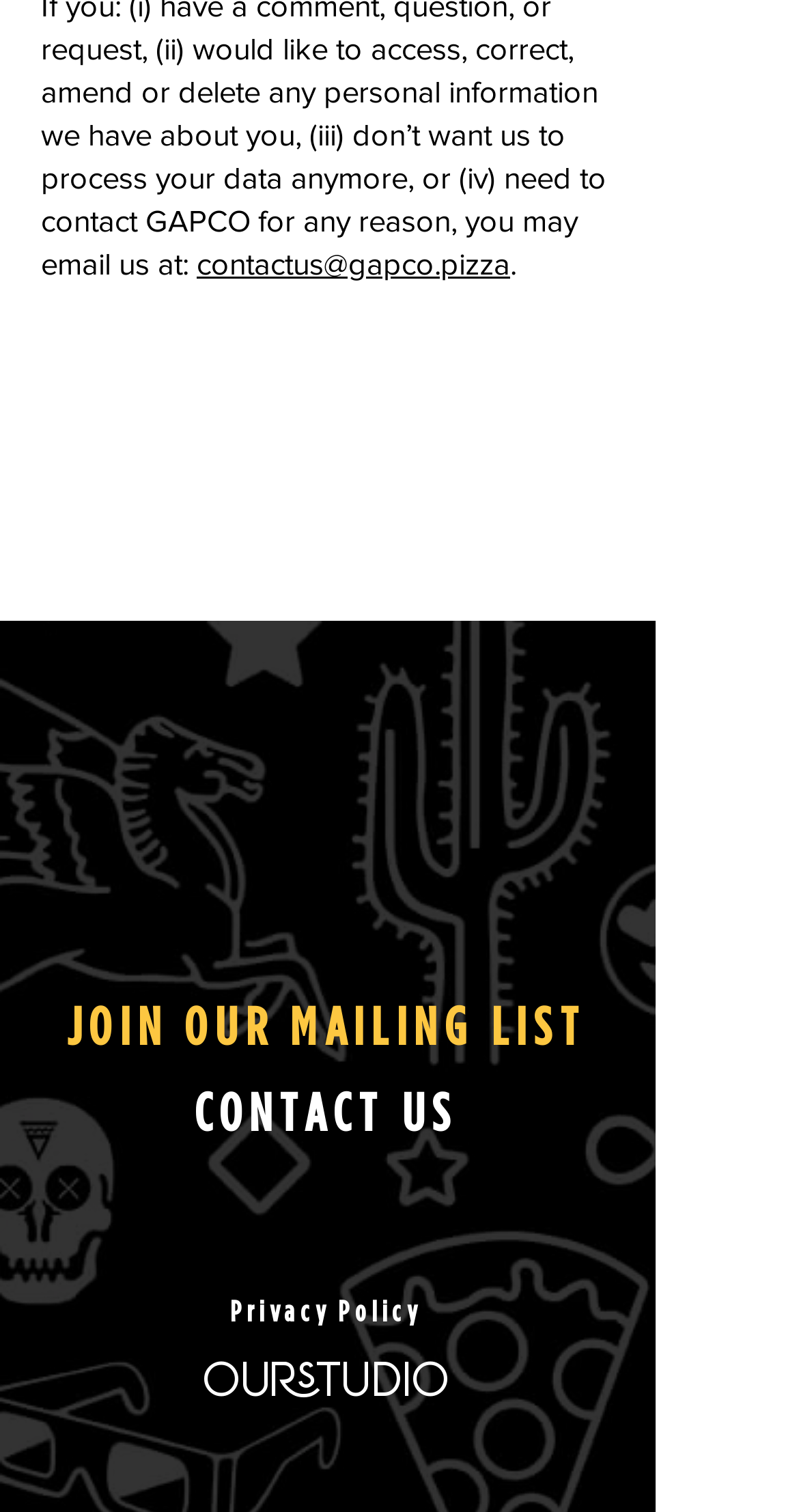By analyzing the image, answer the following question with a detailed response: What is the company's email address?

The email address can be found at the top of the webpage, next to the logo, as a link element.